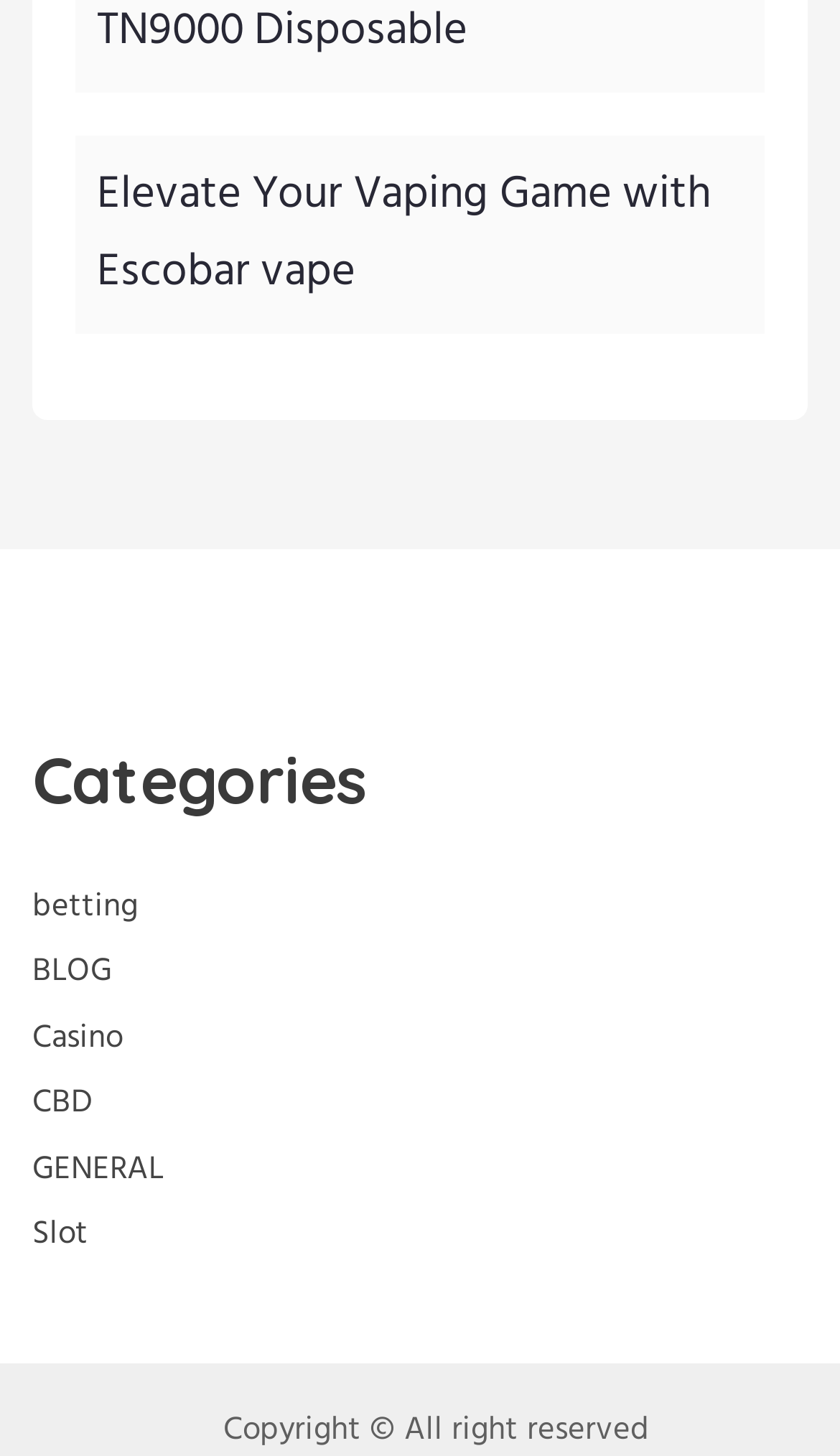Given the element description, predict the bounding box coordinates in the format (top-left x, top-left y, bottom-right x, bottom-right y). Make sure all values are between 0 and 1. Here is the element description: Slot

[0.038, 0.83, 0.105, 0.866]